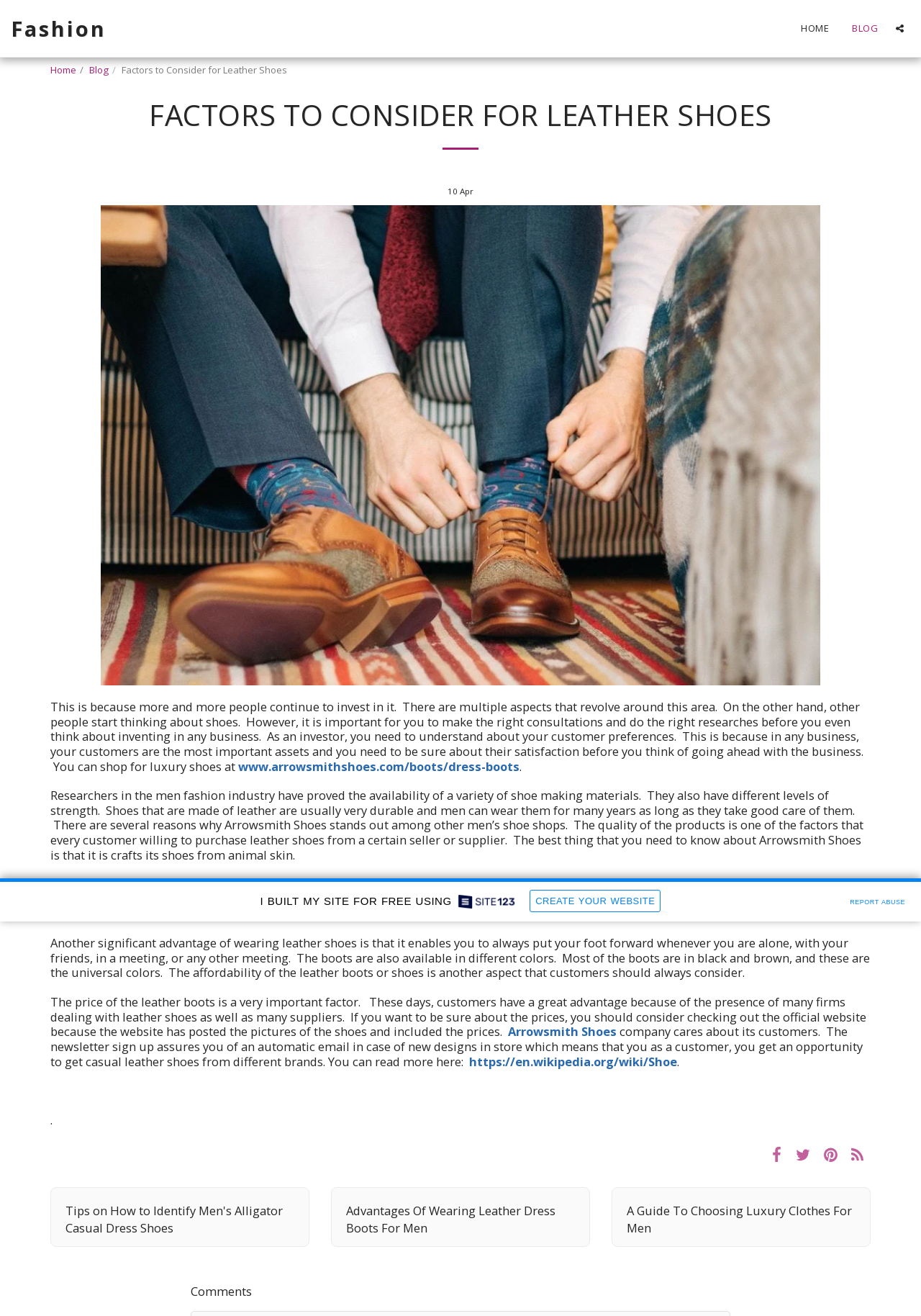What is the color of the boots mentioned on the webpage?
Answer the question in a detailed and comprehensive manner.

The webpage mentions that most of the boots are available in black and brown colors, which are considered universal colors.